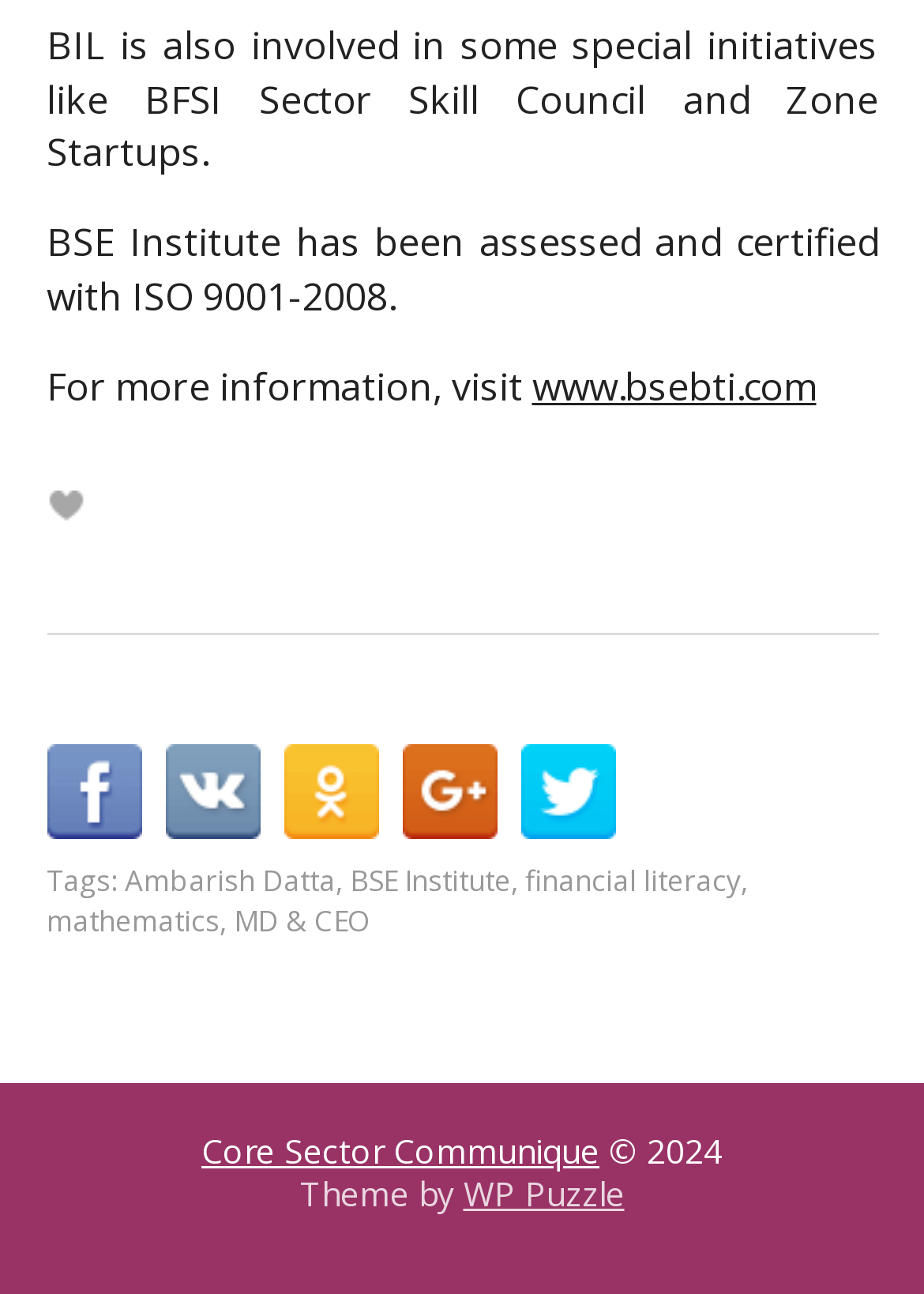Kindly determine the bounding box coordinates for the clickable area to achieve the given instruction: "Check the theme provider".

[0.501, 0.905, 0.676, 0.94]